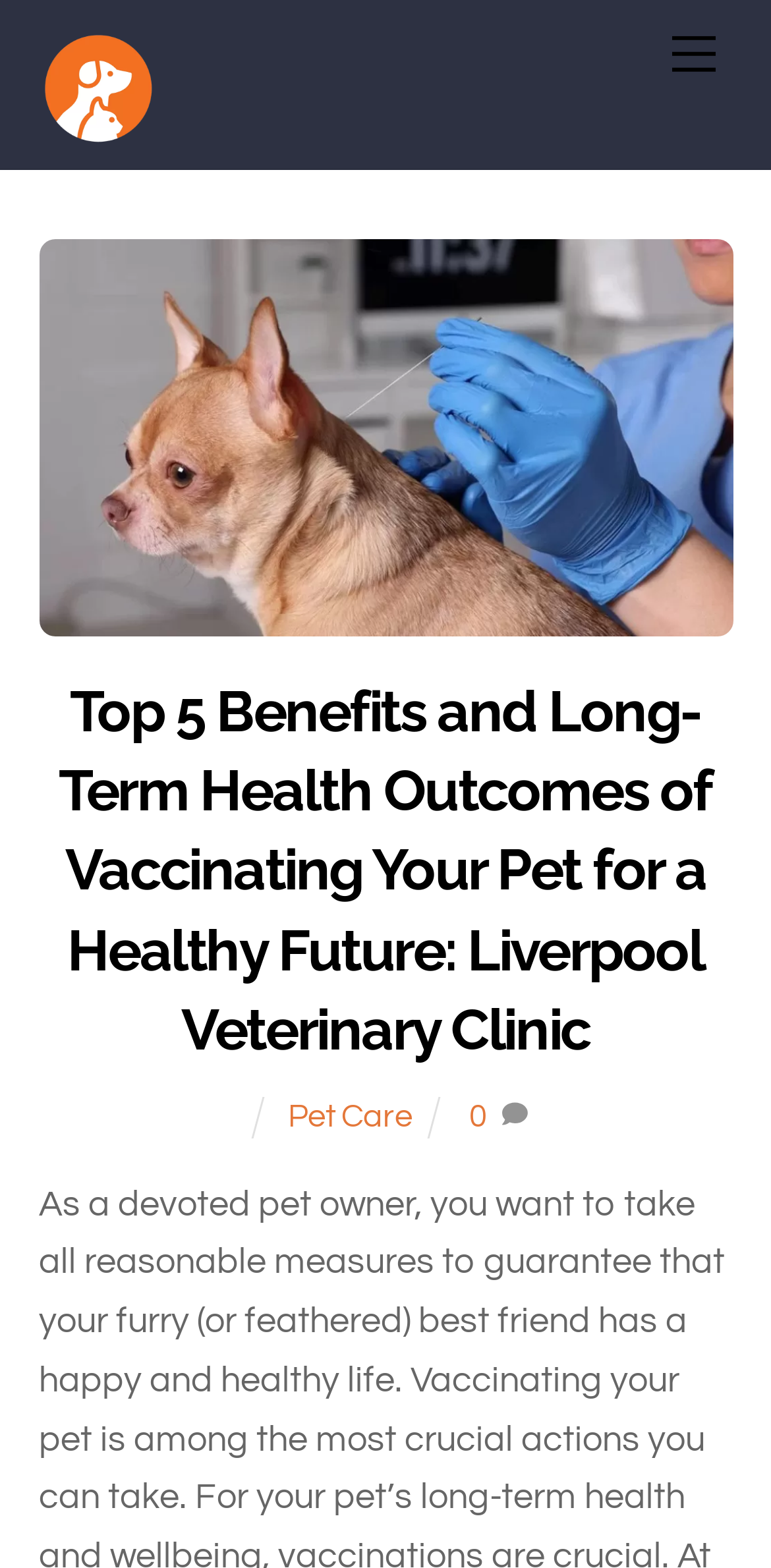Provide your answer in one word or a succinct phrase for the question: 
What is the name of the veterinary hospital?

Liverpool Veterinary Hospital